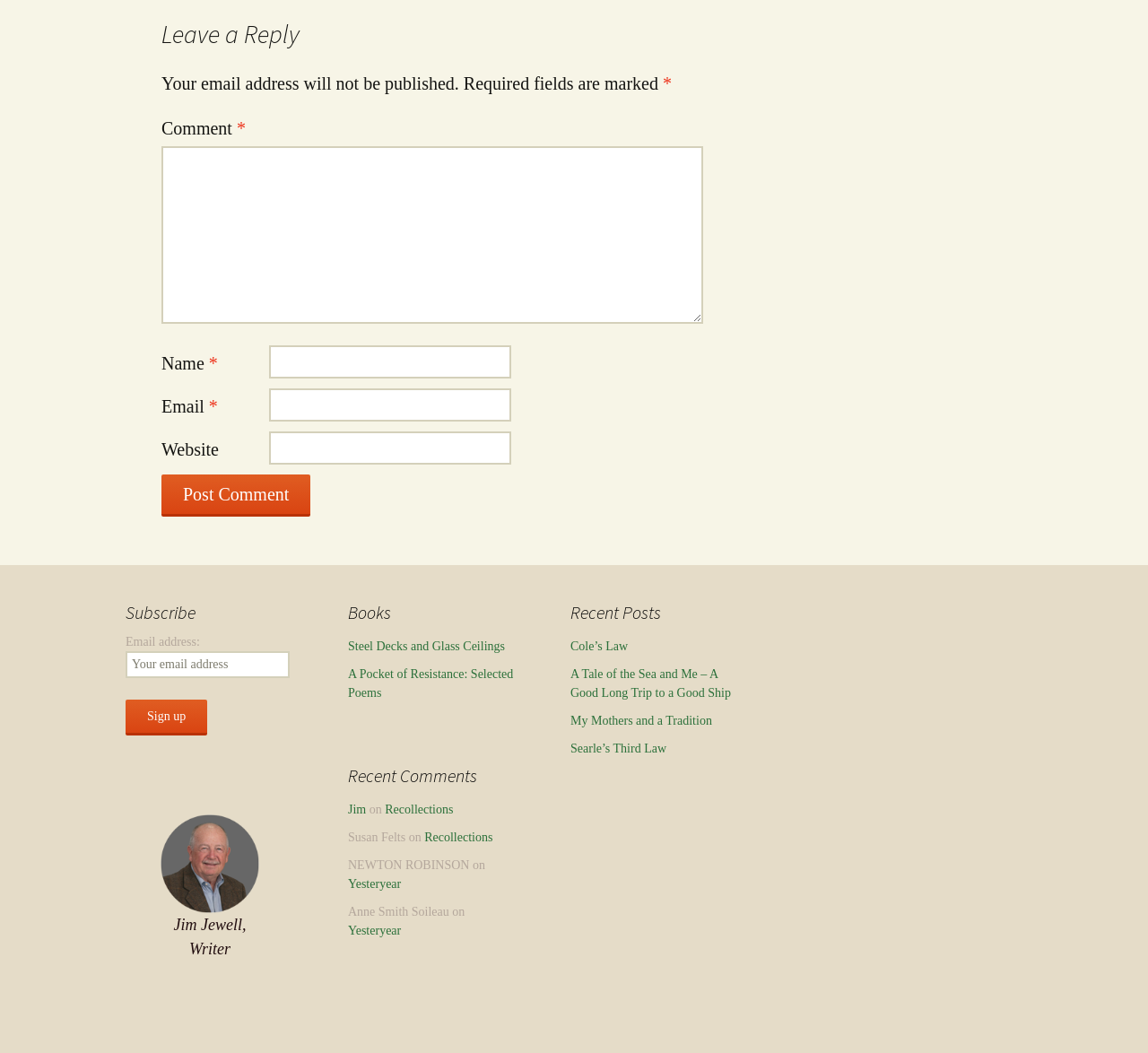How many links are there in the 'Recent Posts' section?
Kindly answer the question with as much detail as you can.

I counted the number of links in the 'Recent Posts' section, which are 'Cole’s Law', 'A Tale of the Sea and Me – A Good Long Trip to a Good Ship', 'My Mothers and a Tradition', and 'Searle’s Third Law'. Therefore, there are 4 links.